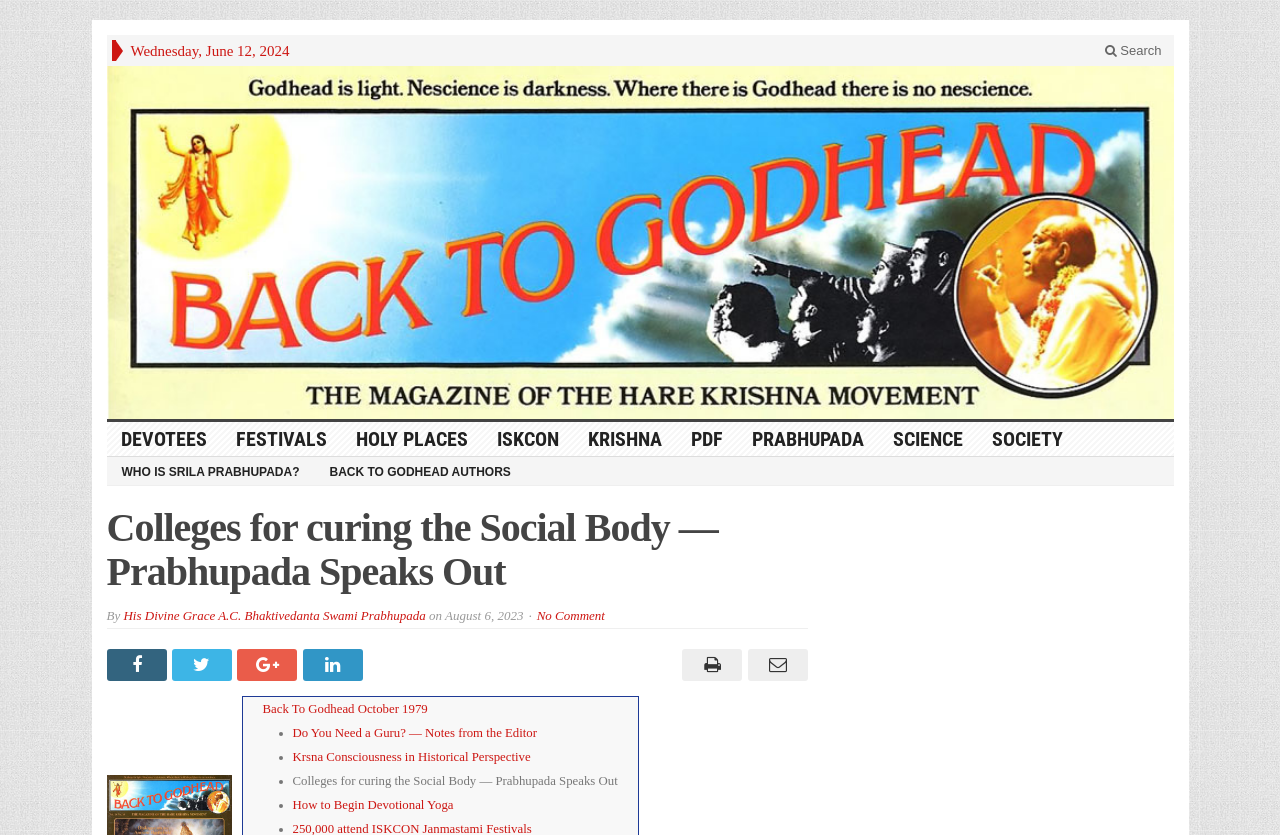Determine the bounding box coordinates of the area to click in order to meet this instruction: "Read the article by His Divine Grace A.C. Bhaktivedanta Swami Prabhupada".

[0.096, 0.728, 0.333, 0.746]